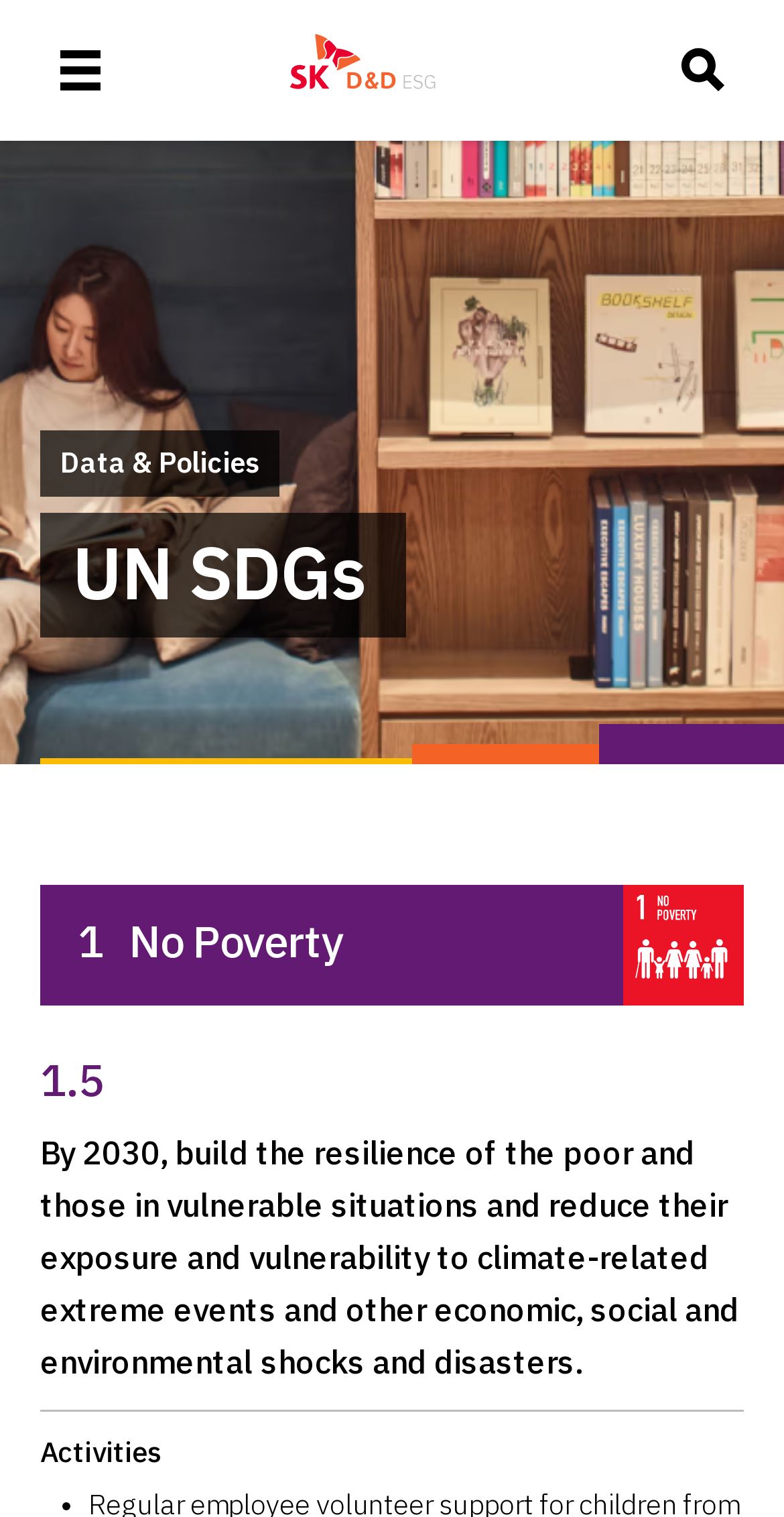Provide a short answer using a single word or phrase for the following question: 
What is the topic of the text below the '1 No Poverty' heading?

reducing poverty